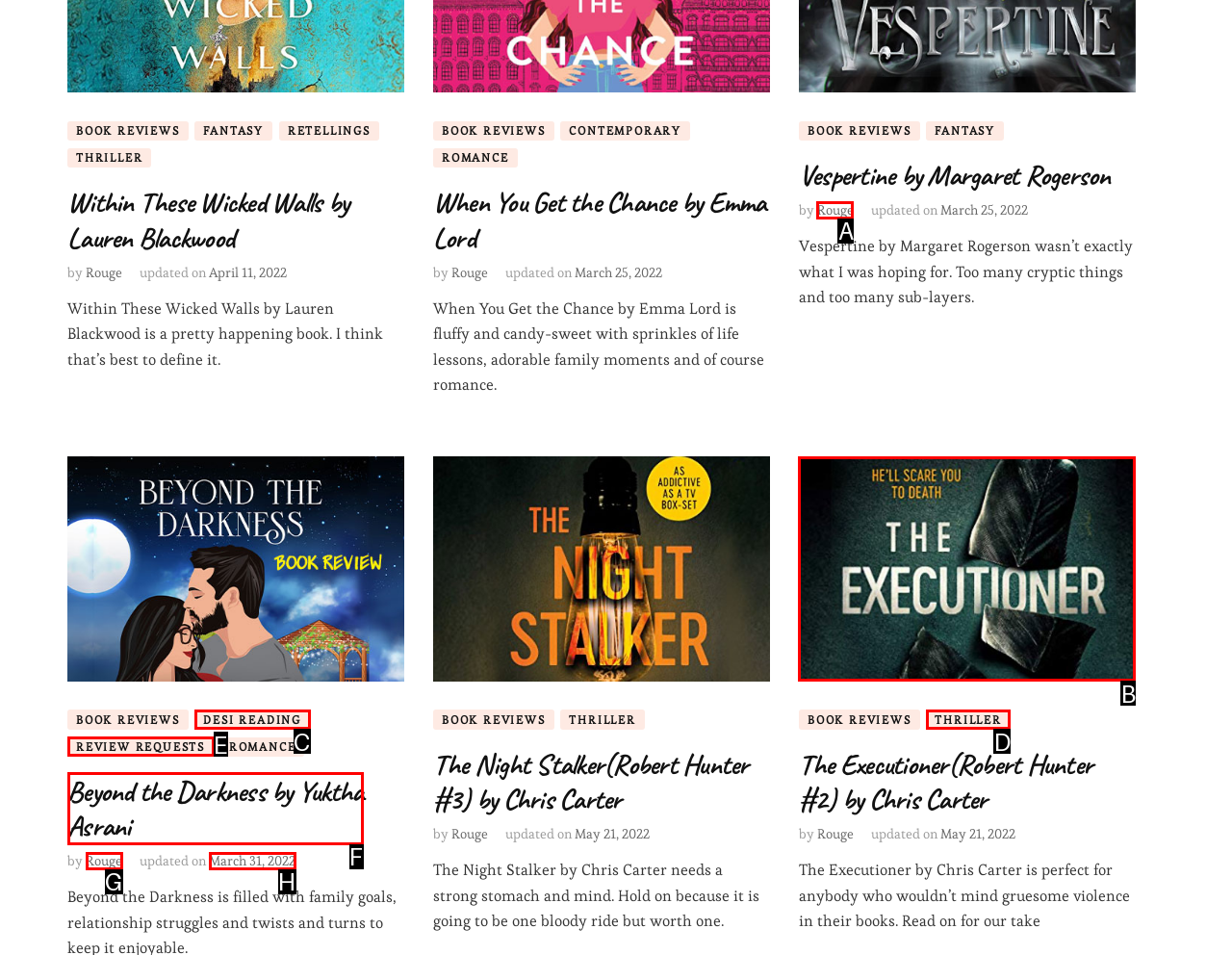From the given options, choose the HTML element that aligns with the description: Rouge. Respond with the letter of the selected element.

A